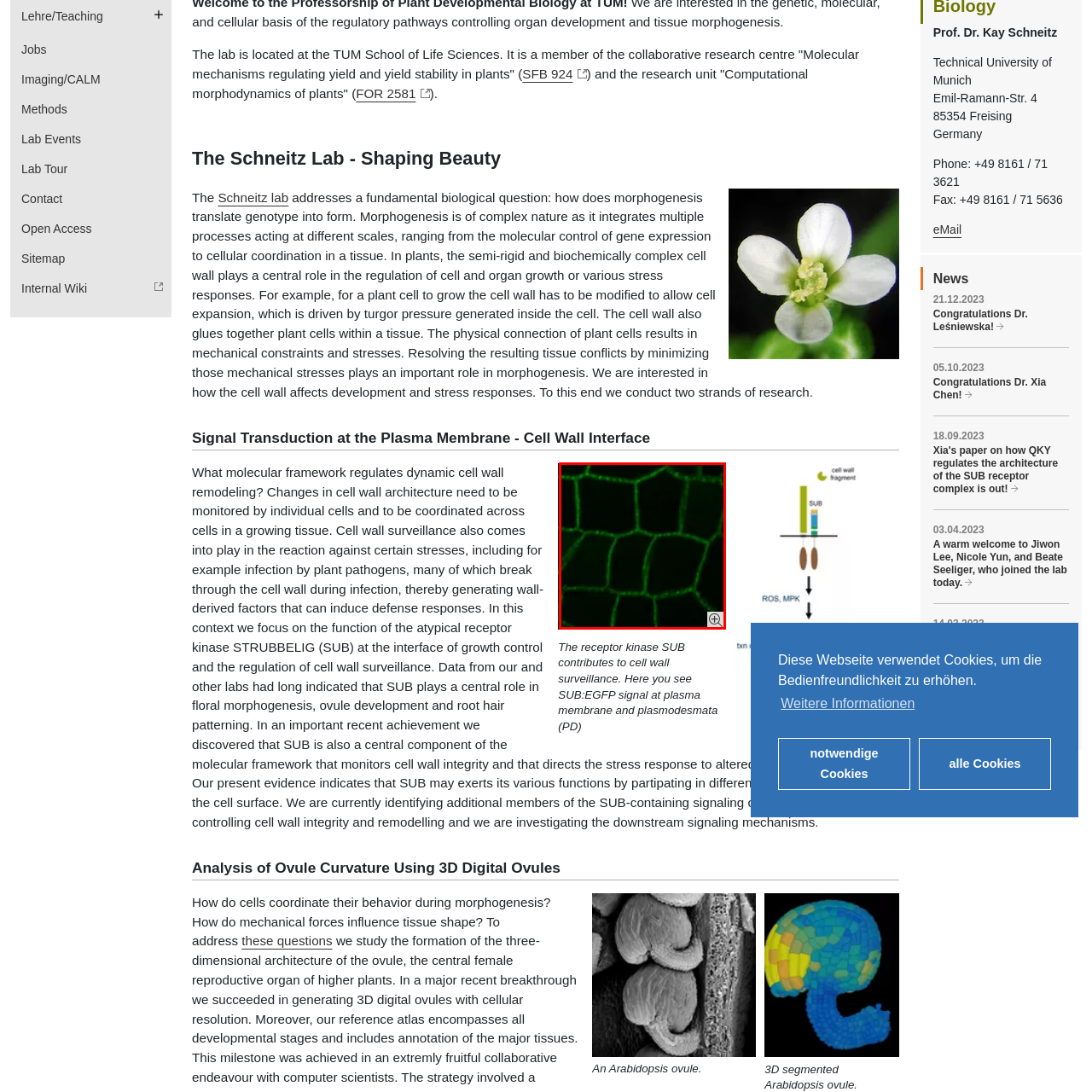Focus on the image enclosed by the red outline and give a short answer: What factors influence the dynamics of cell wall remodeling?

Turgor pressure and biochemical interactions